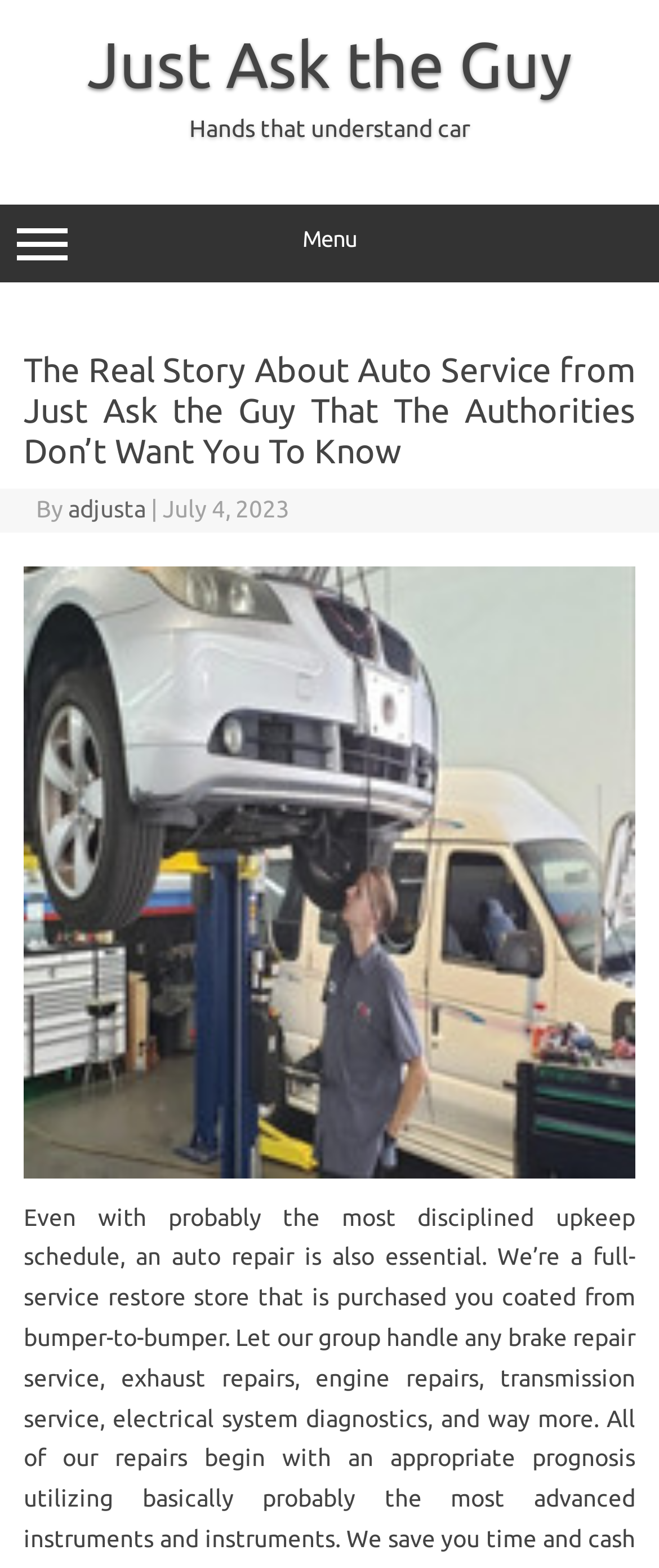Is the menu button expanded?
We need a detailed and meticulous answer to the question.

The menu button element has an attribute 'expanded' set to 'False', indicating that the menu is not expanded by default.